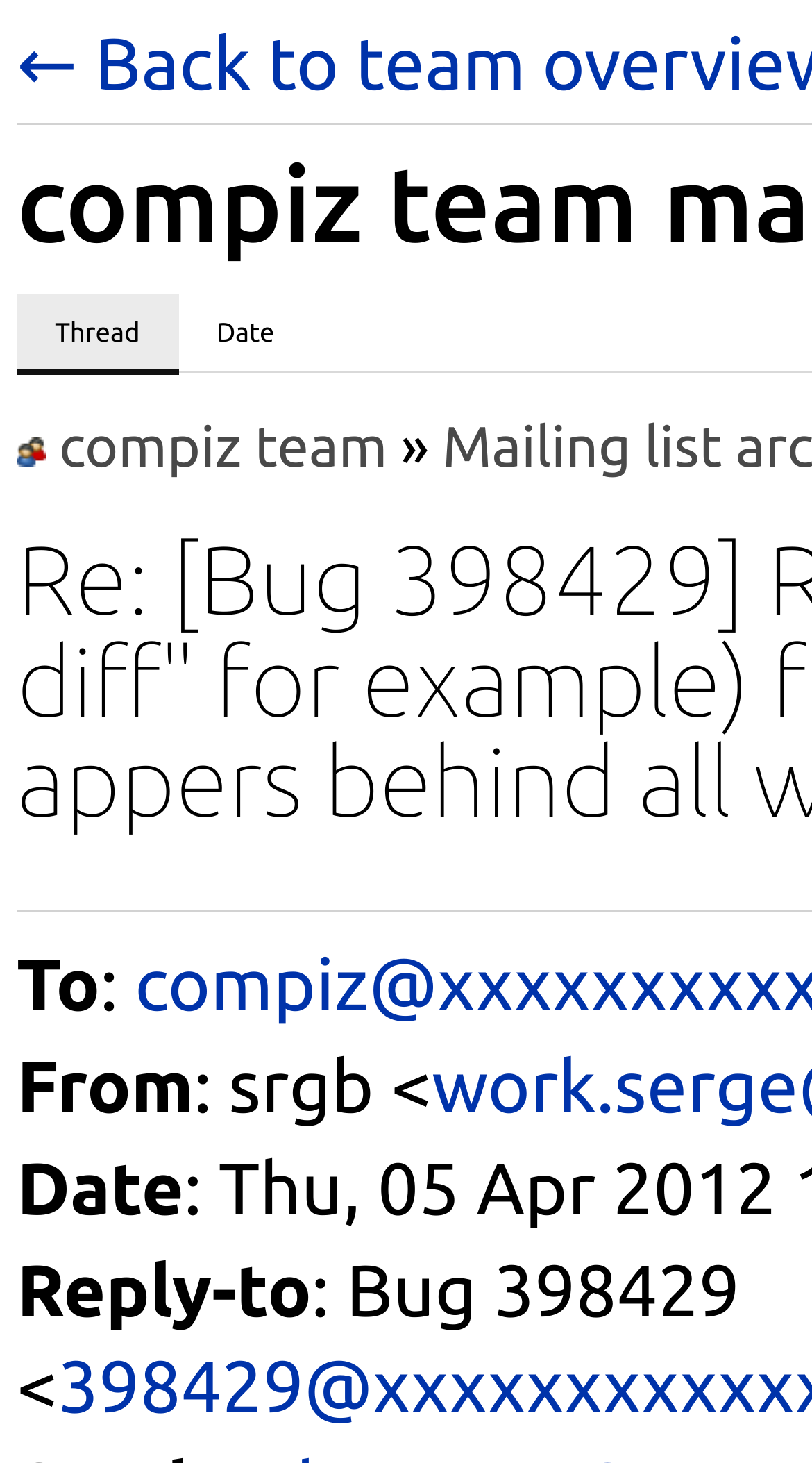Review the image closely and give a comprehensive answer to the question: What is the last field label on the webpage?

The last field label on the webpage is 'Reply-to' which is a static text located at the bottom of the webpage with a bounding box coordinate of [0.021, 0.854, 0.384, 0.911].